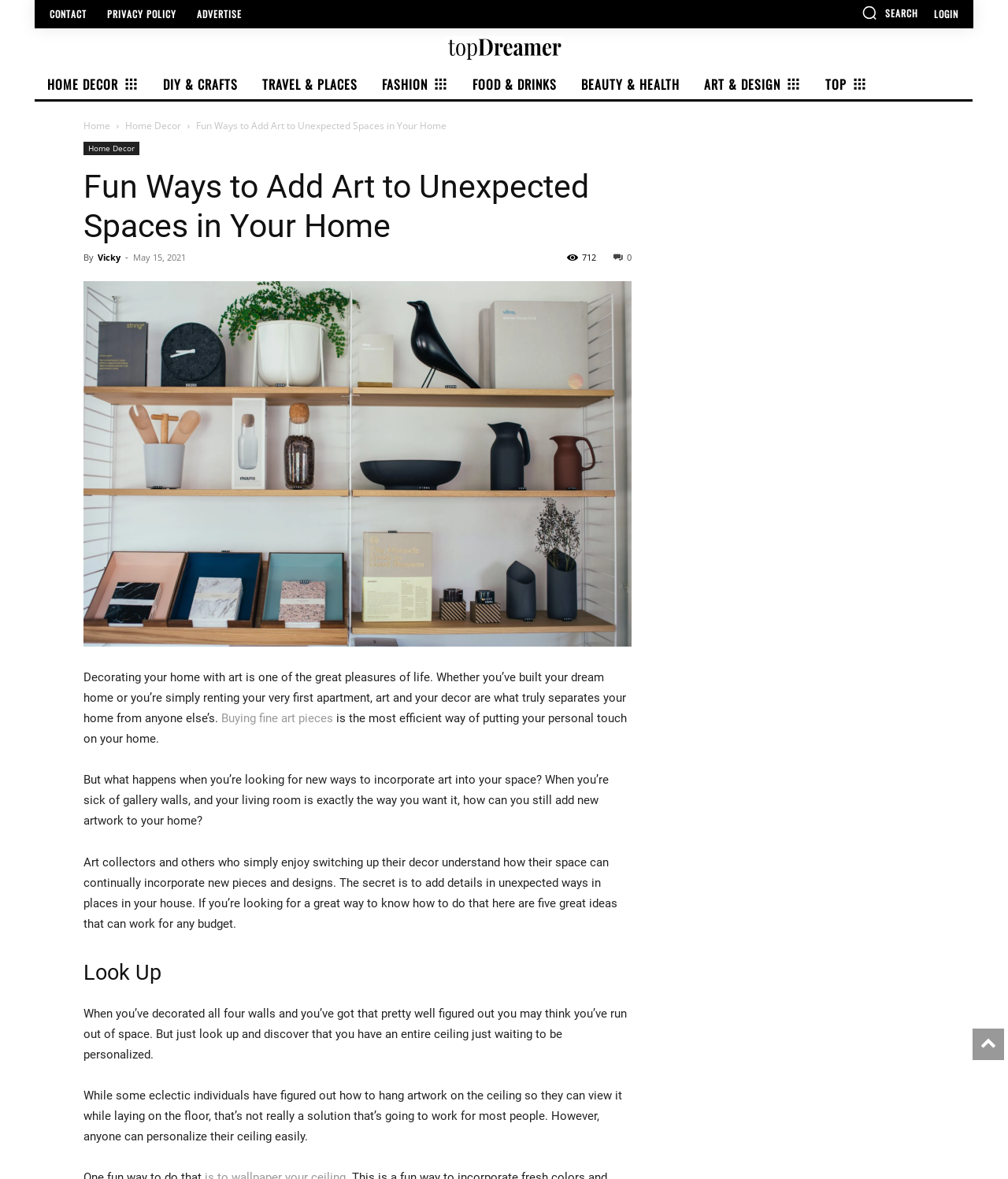Determine the bounding box coordinates of the section I need to click to execute the following instruction: "Share on Facebook". Provide the coordinates as four float numbers between 0 and 1, i.e., [left, top, right, bottom].

None